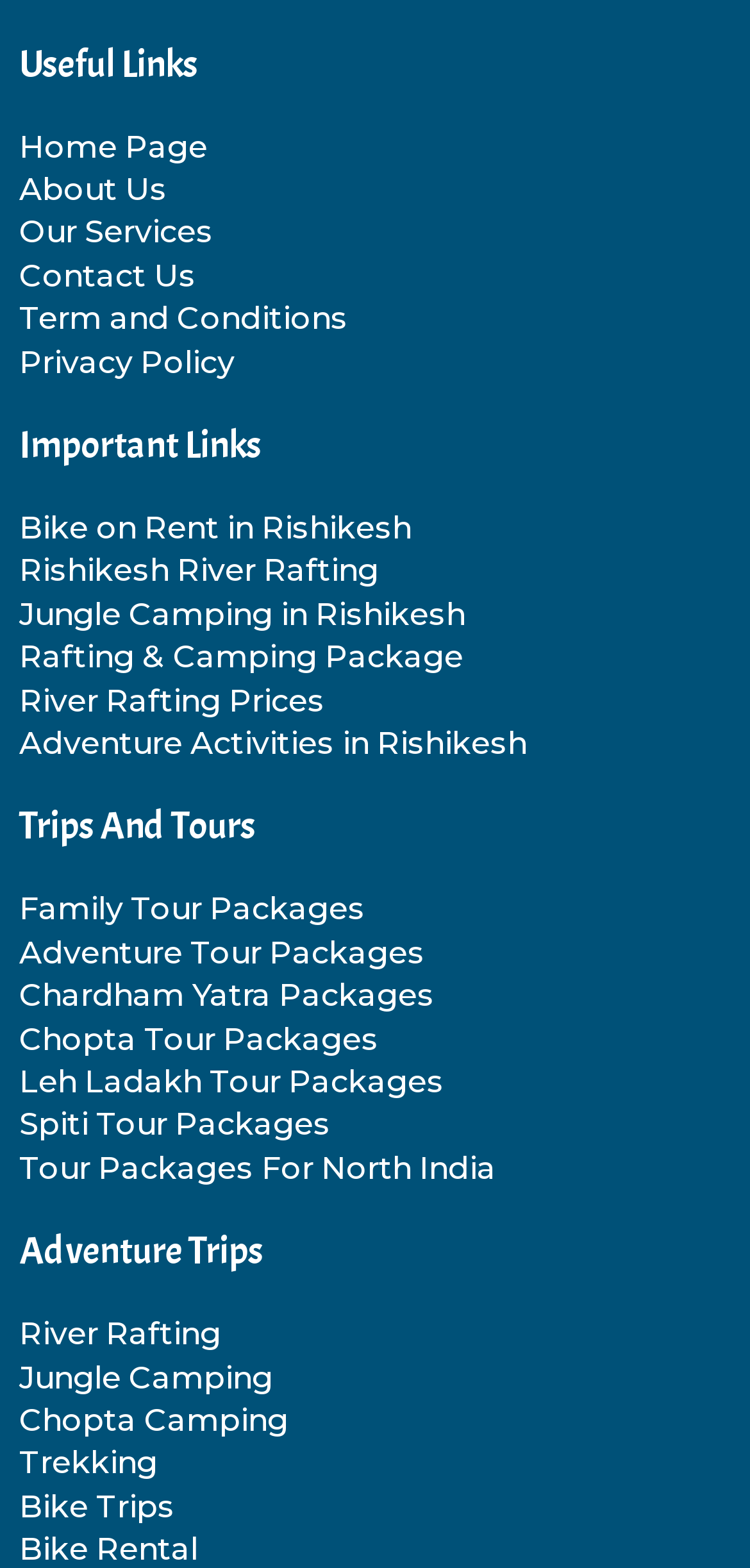Locate the bounding box for the described UI element: "Home Page". Ensure the coordinates are four float numbers between 0 and 1, formatted as [left, top, right, bottom].

[0.026, 0.081, 0.974, 0.108]